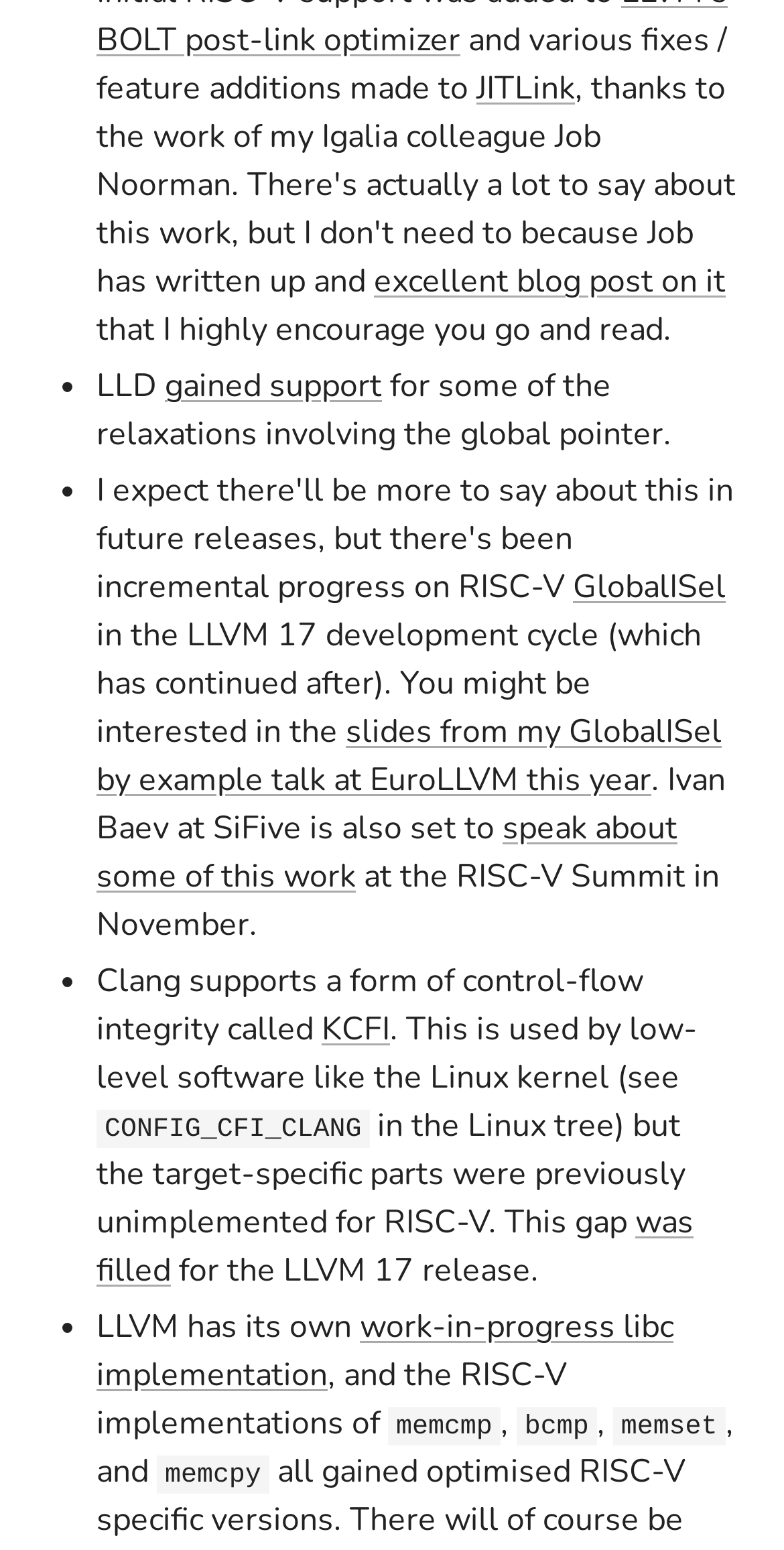What is the name of the LLVM release mentioned?
Using the information from the image, answer the question thoroughly.

The text 'for the LLVM 17 development cycle' and 'for the LLVM 17 release' indicates that LLVM 17 is a specific release of the LLVM project, and the post is discussing its features and development cycle.